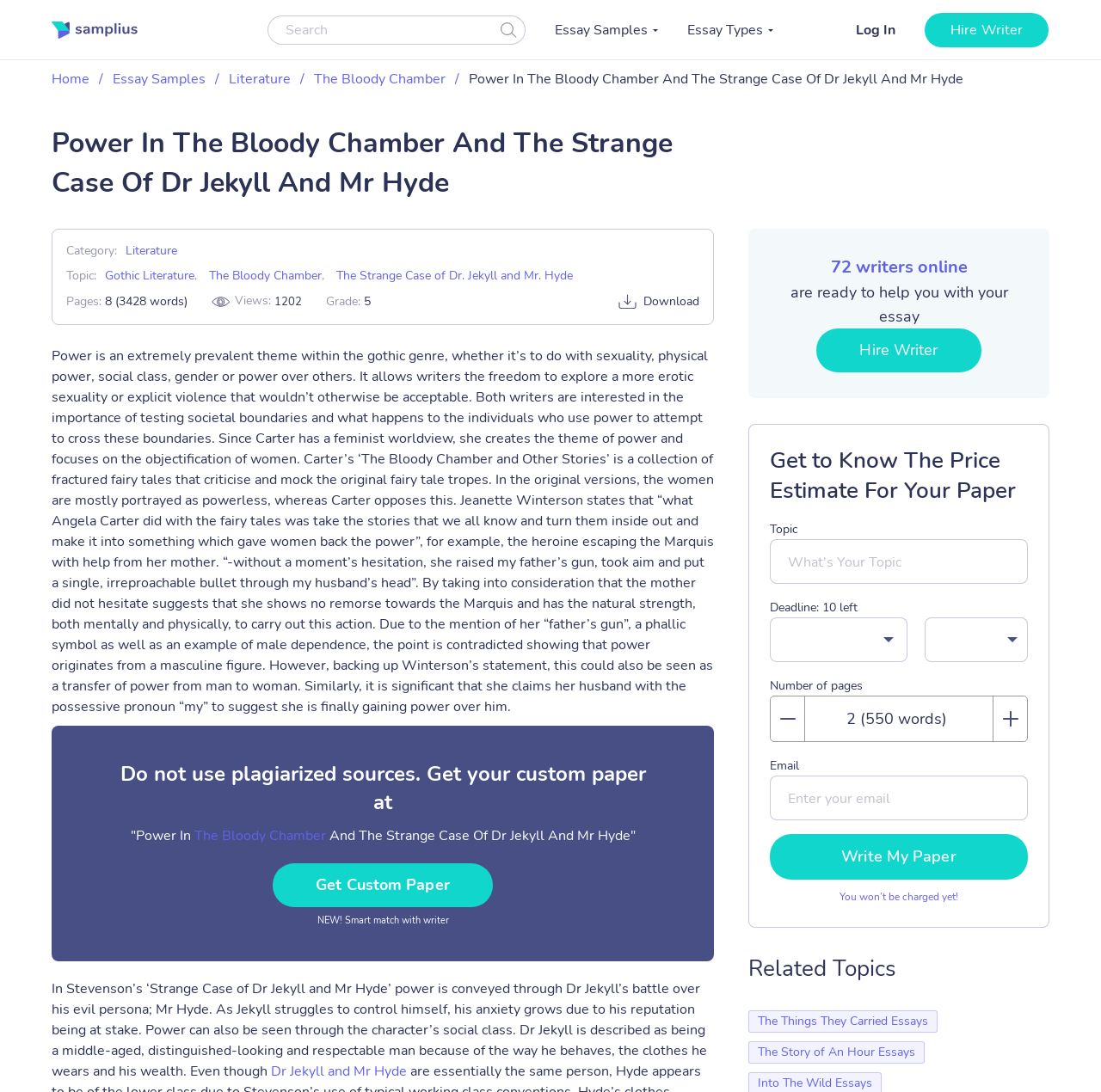Answer the question below in one word or phrase:
What is the topic of the essay?

Gothic Literature